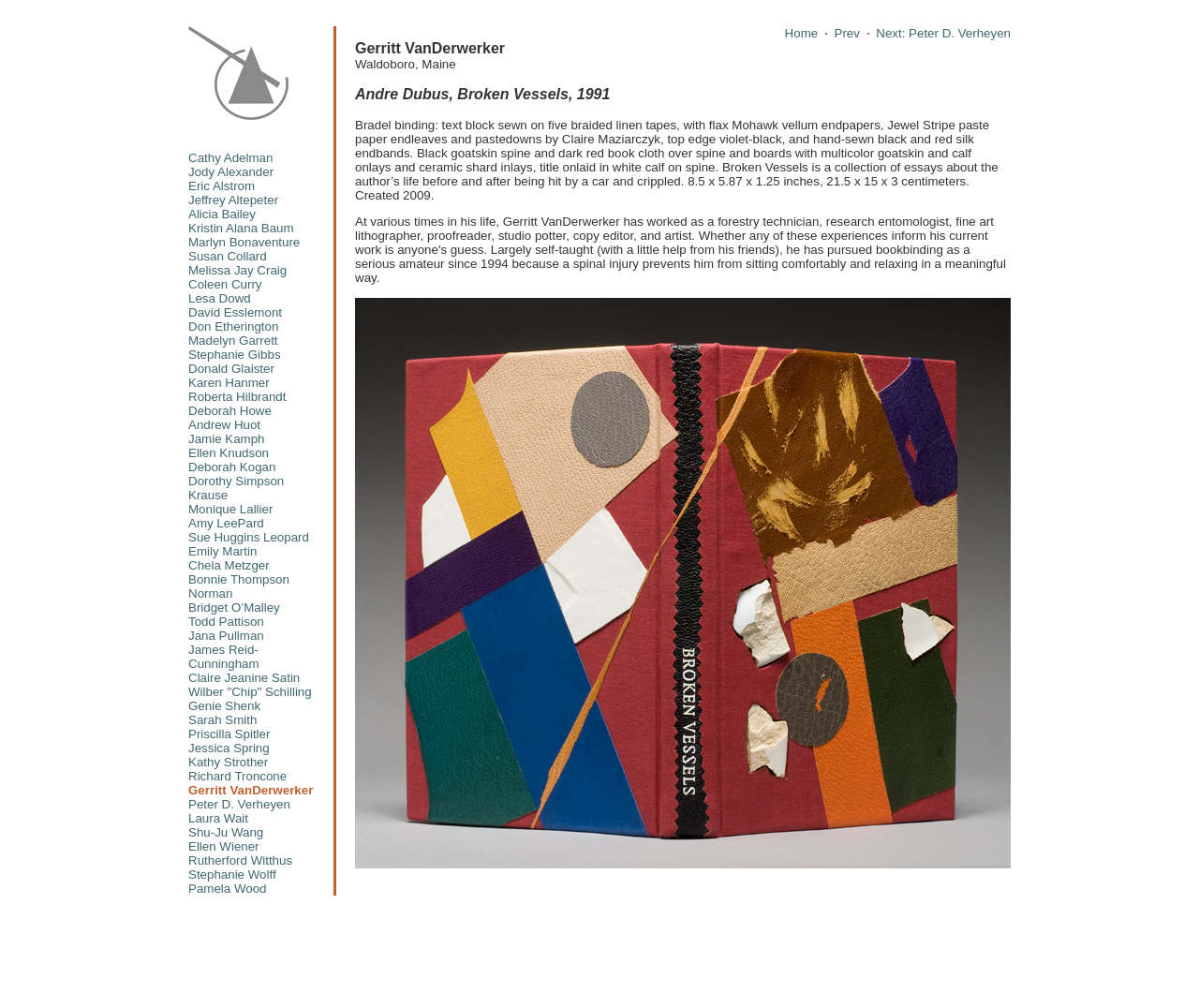Predict the bounding box for the UI component with the following description: "Next: Peter D. Verheyen".

[0.731, 0.026, 0.843, 0.04]